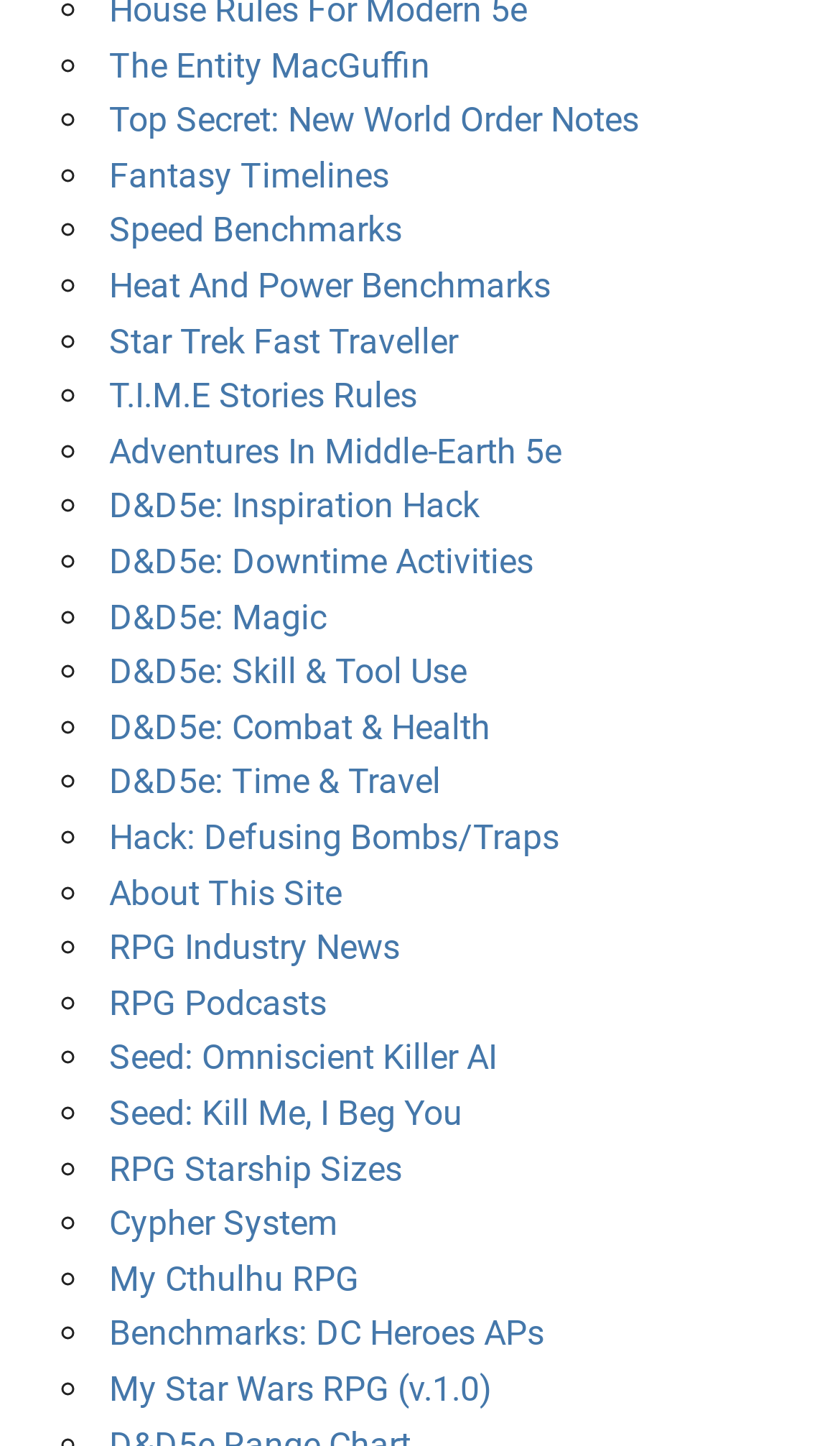Find the bounding box coordinates of the area that needs to be clicked in order to achieve the following instruction: "Check out My Star Wars RPG (v.1.0)". The coordinates should be specified as four float numbers between 0 and 1, i.e., [left, top, right, bottom].

[0.13, 0.946, 0.587, 0.975]